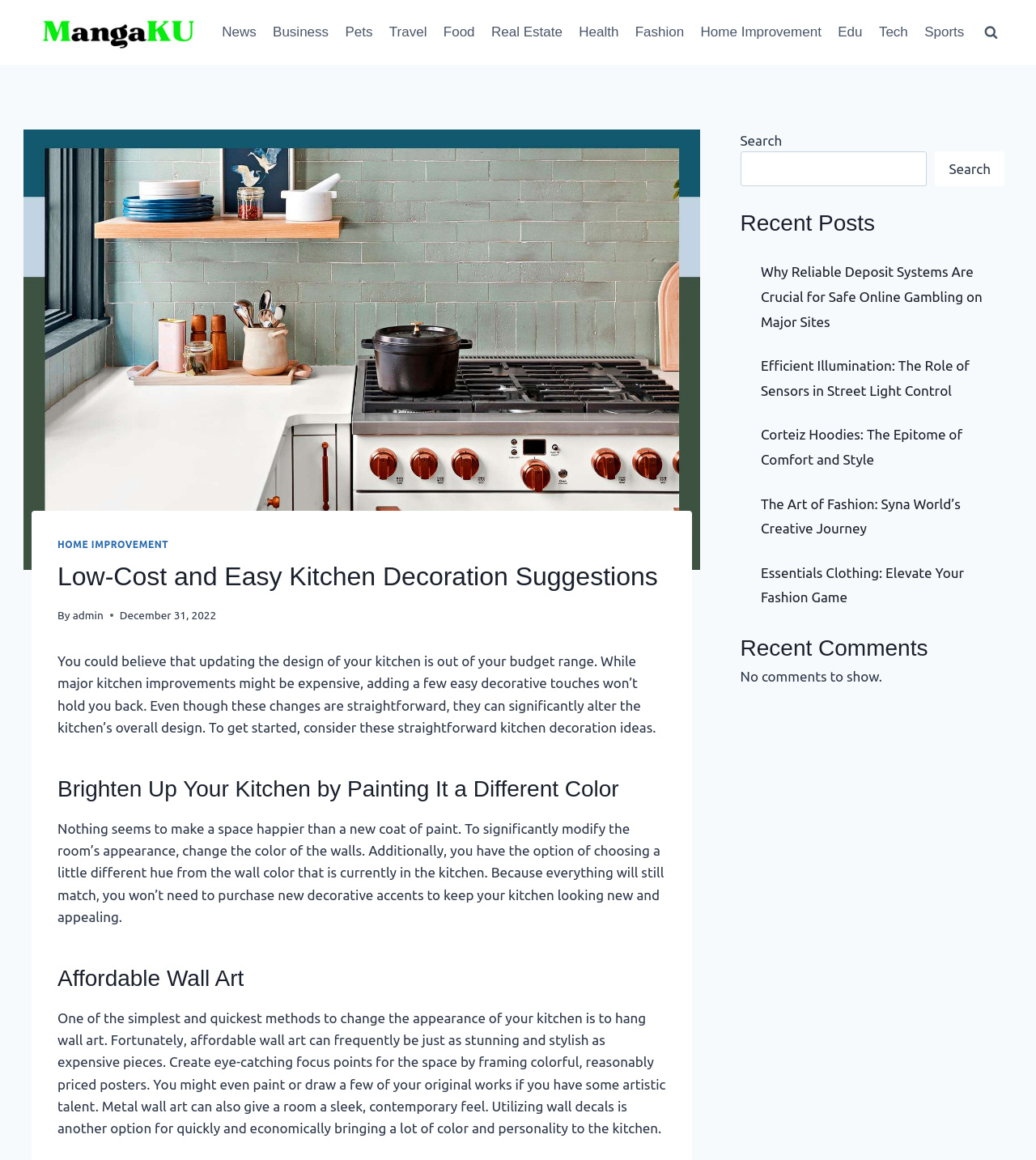Please identify the bounding box coordinates of the element that needs to be clicked to perform the following instruction: "View the 'Efficient Illumination: The Role of Sensors in Street Light Control' post".

[0.734, 0.309, 0.936, 0.343]